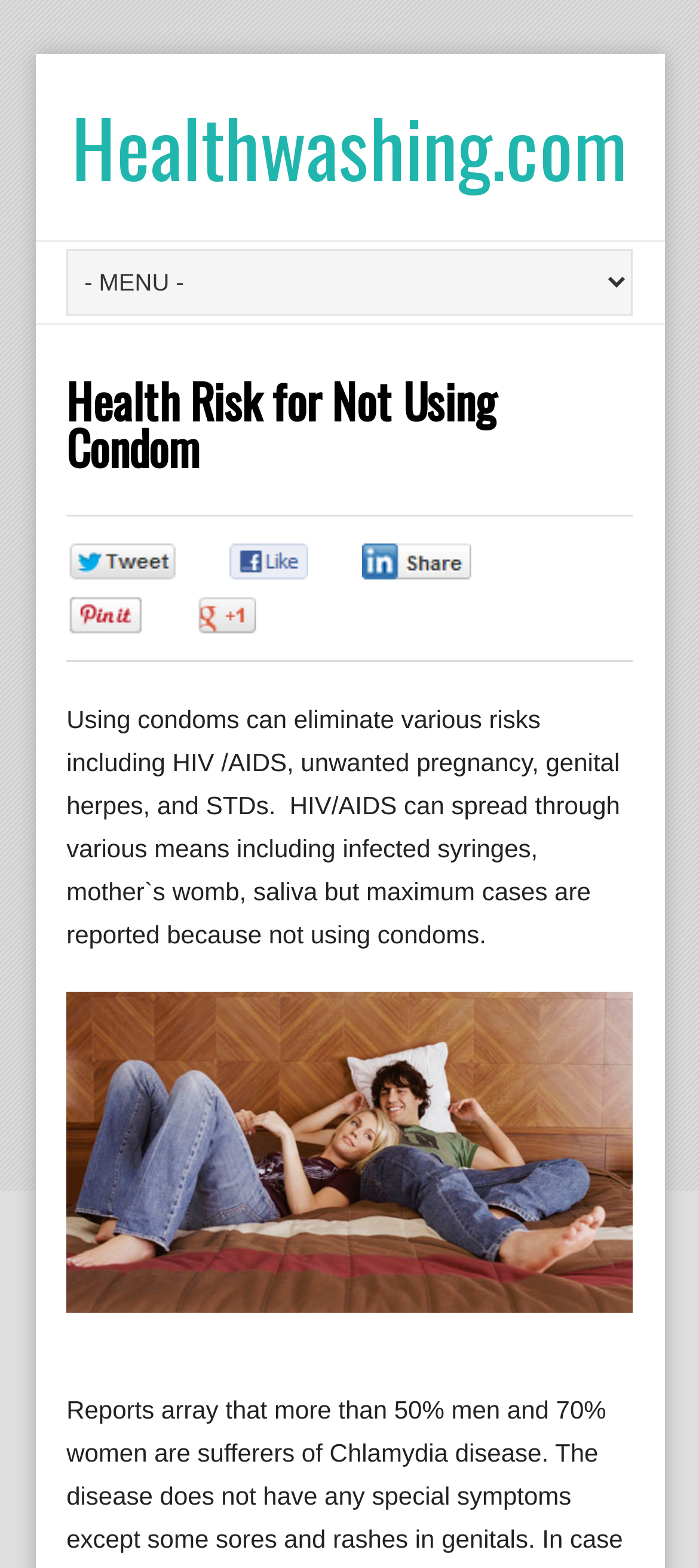Identify the bounding box coordinates of the region that needs to be clicked to carry out this instruction: "expand the menu". Provide these coordinates as four float numbers ranging from 0 to 1, i.e., [left, top, right, bottom].

[0.095, 0.159, 0.905, 0.201]